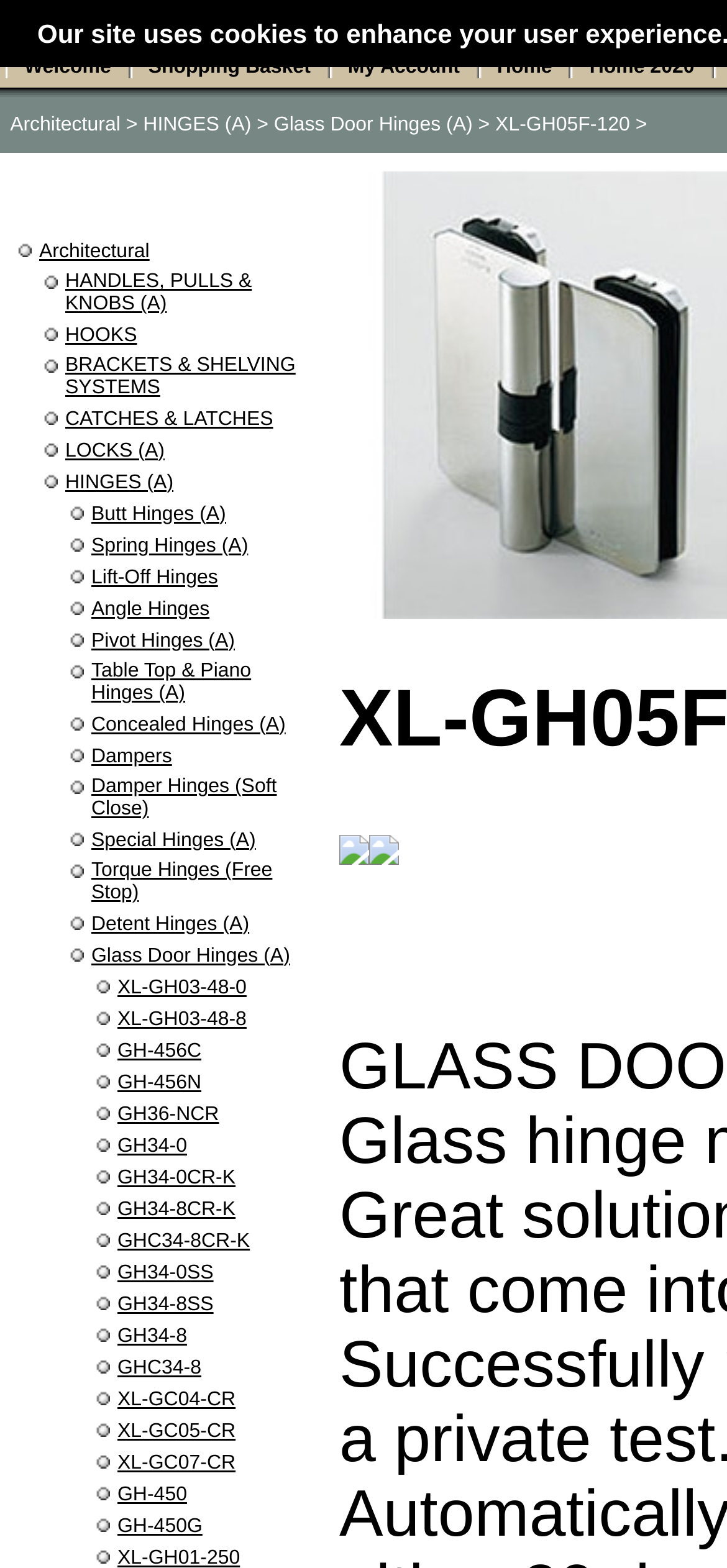How many navigation links are present in the top row?
Examine the image closely and answer the question with as much detail as possible.

The top row of the webpage contains several LayoutTableCell elements, each containing a link. By counting these elements, we can determine that there are 7 navigation links present in the top row.